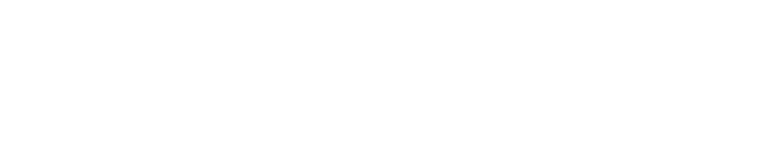Please give a succinct answer to the question in one word or phrase:
What is the purpose of displaying the robot's pose?

To understand the robot's movements and functionalities